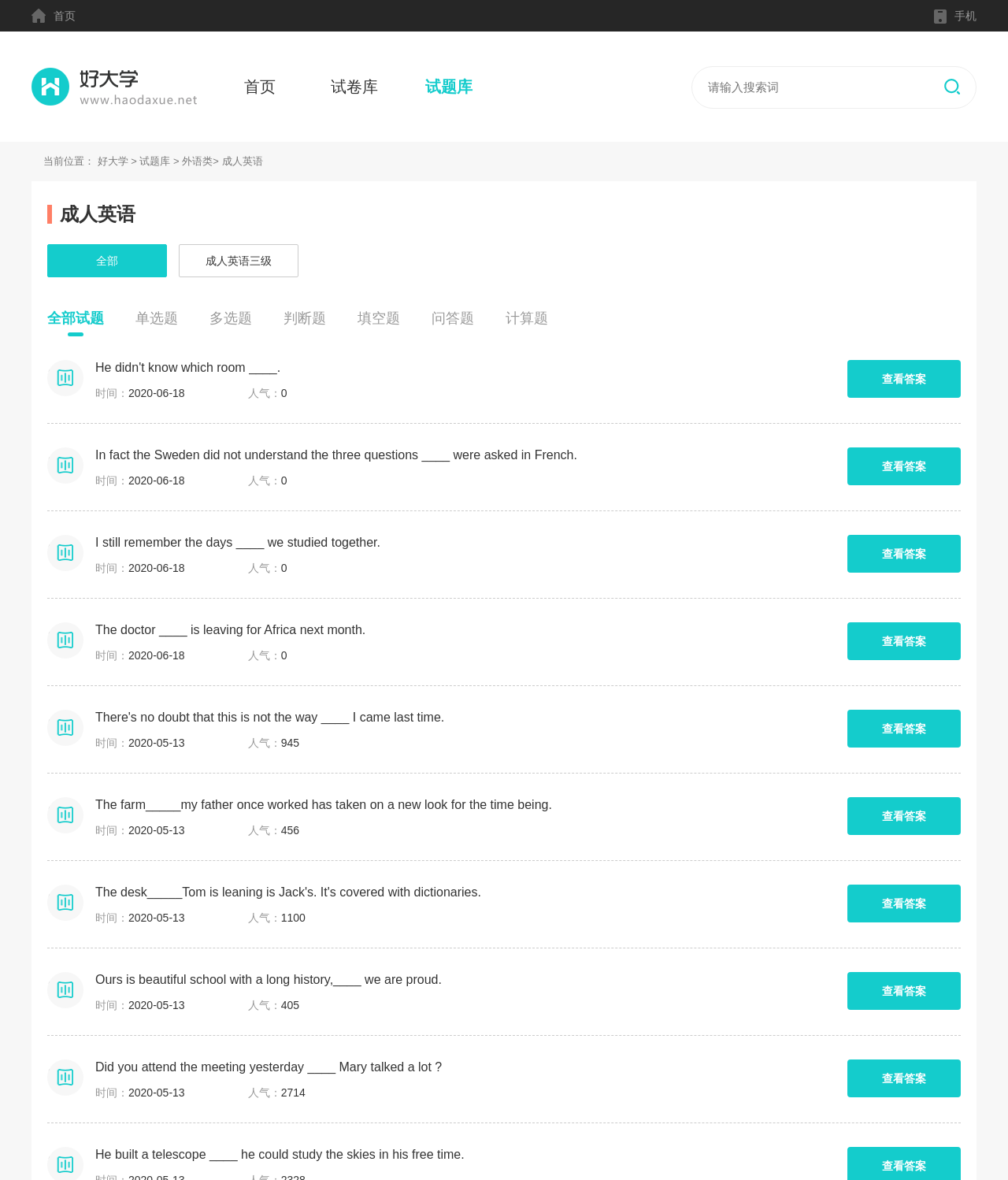Show the bounding box coordinates for the element that needs to be clicked to execute the following instruction: "go to the 试卷库 page". Provide the coordinates in the form of four float numbers between 0 and 1, i.e., [left, top, right, bottom].

[0.305, 0.027, 0.398, 0.12]